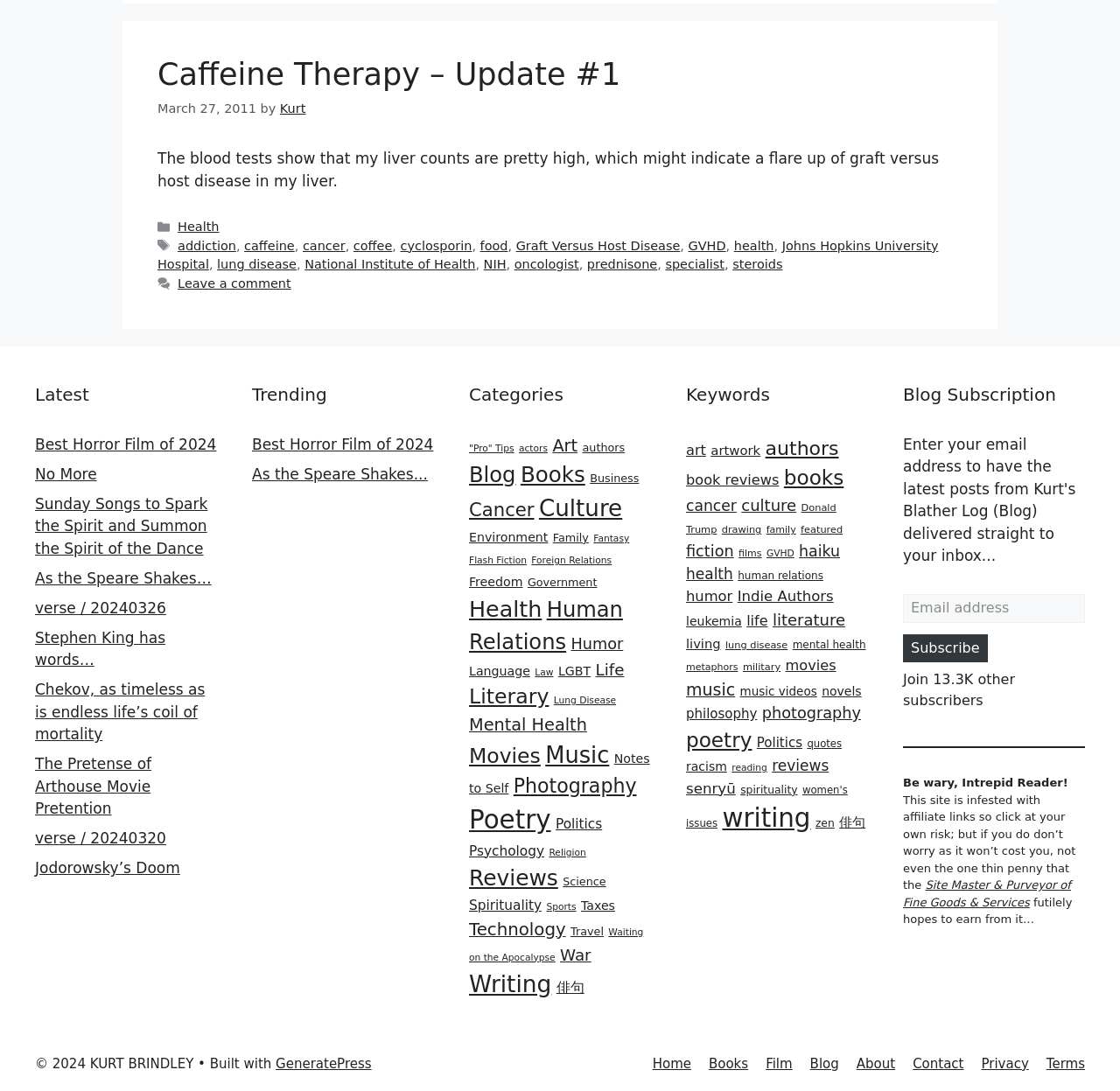Determine the bounding box coordinates for the HTML element mentioned in the following description: "Notes to Self". The coordinates should be a list of four floats ranging from 0 to 1, represented as [left, top, right, bottom].

[0.419, 0.689, 0.58, 0.729]